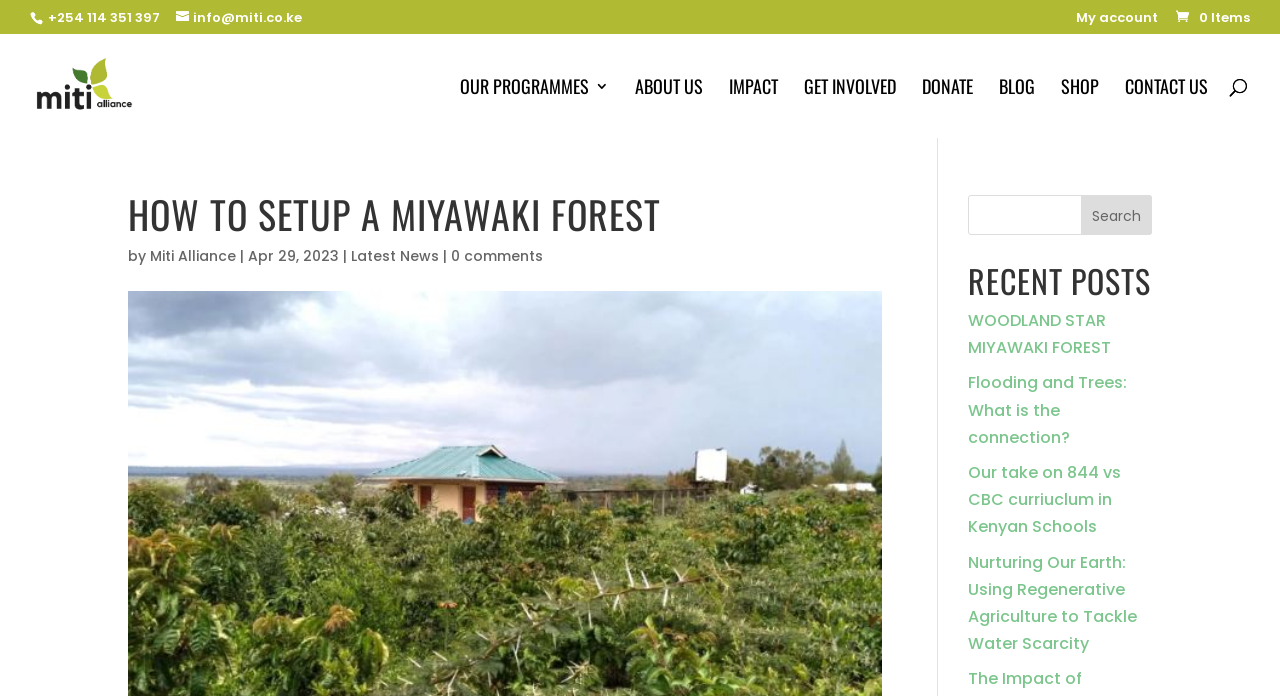Give the bounding box coordinates for the element described by: "WOODLAND STAR MIYAWAKI FOREST".

[0.756, 0.444, 0.868, 0.516]